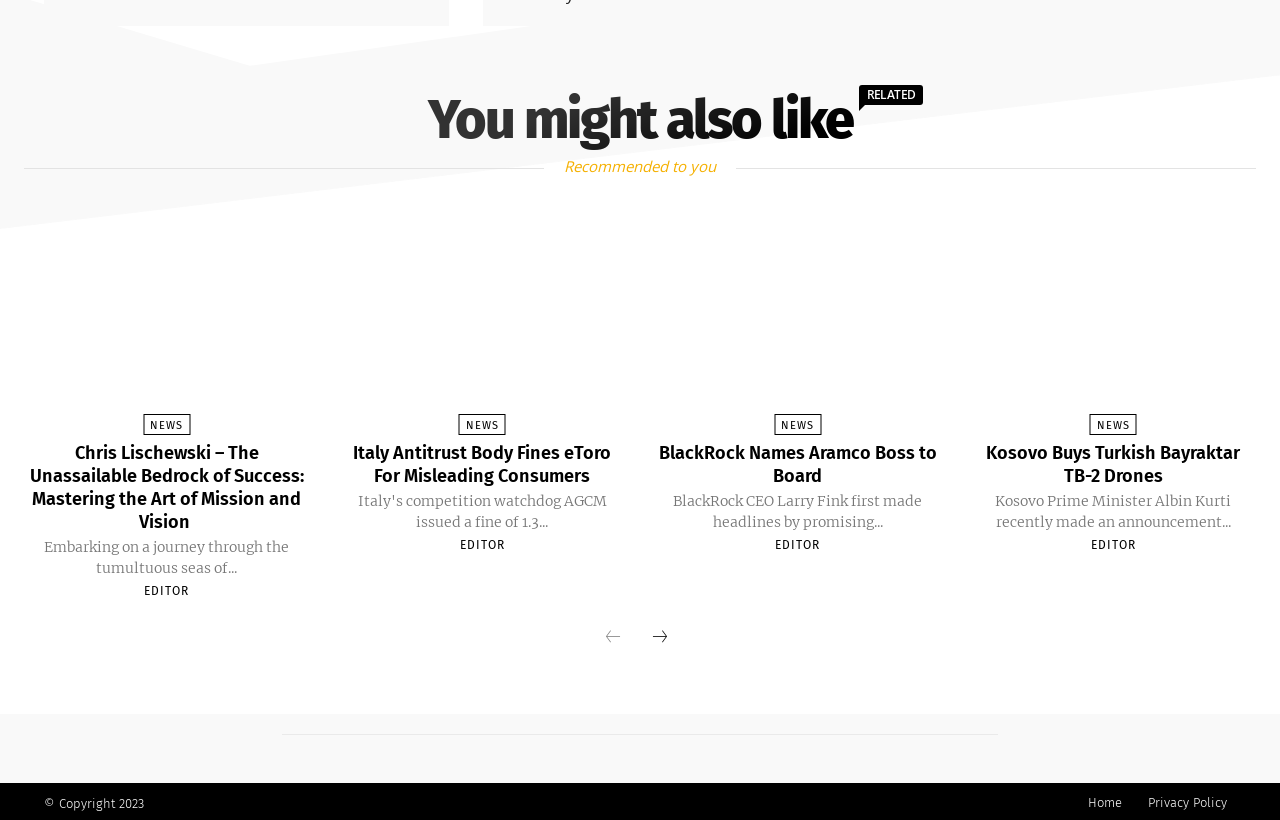Carefully examine the image and provide an in-depth answer to the question: What is the position of the 'prev-page' link on the webpage?

I analyzed the bounding box coordinates of the 'prev-page' link and found that its y1 and y2 values are 0.746 and 0.8, respectively, which indicates that it is located at the bottom of the webpage.